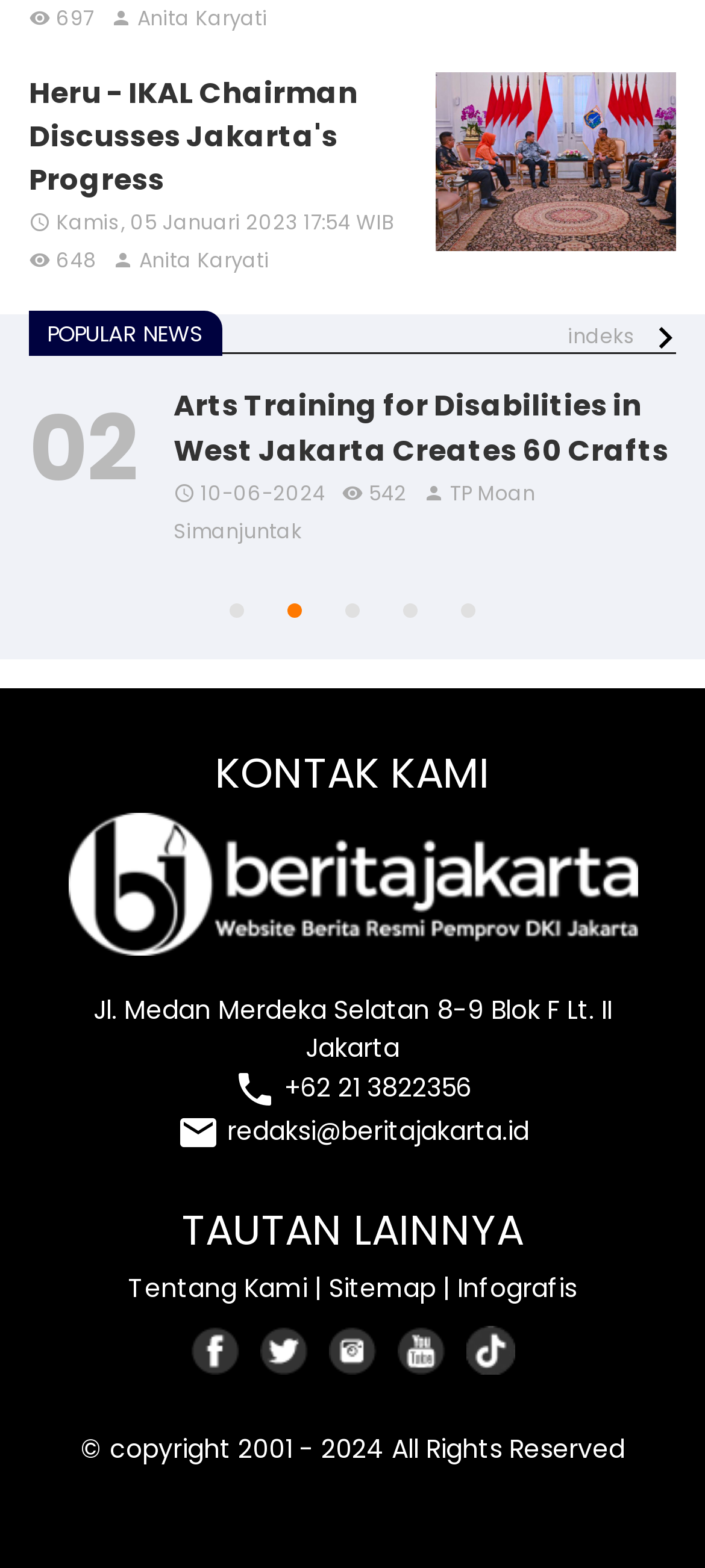Please provide a one-word or phrase answer to the question: 
What is the email address of the redaksi?

redaksi@beritajakarta.id